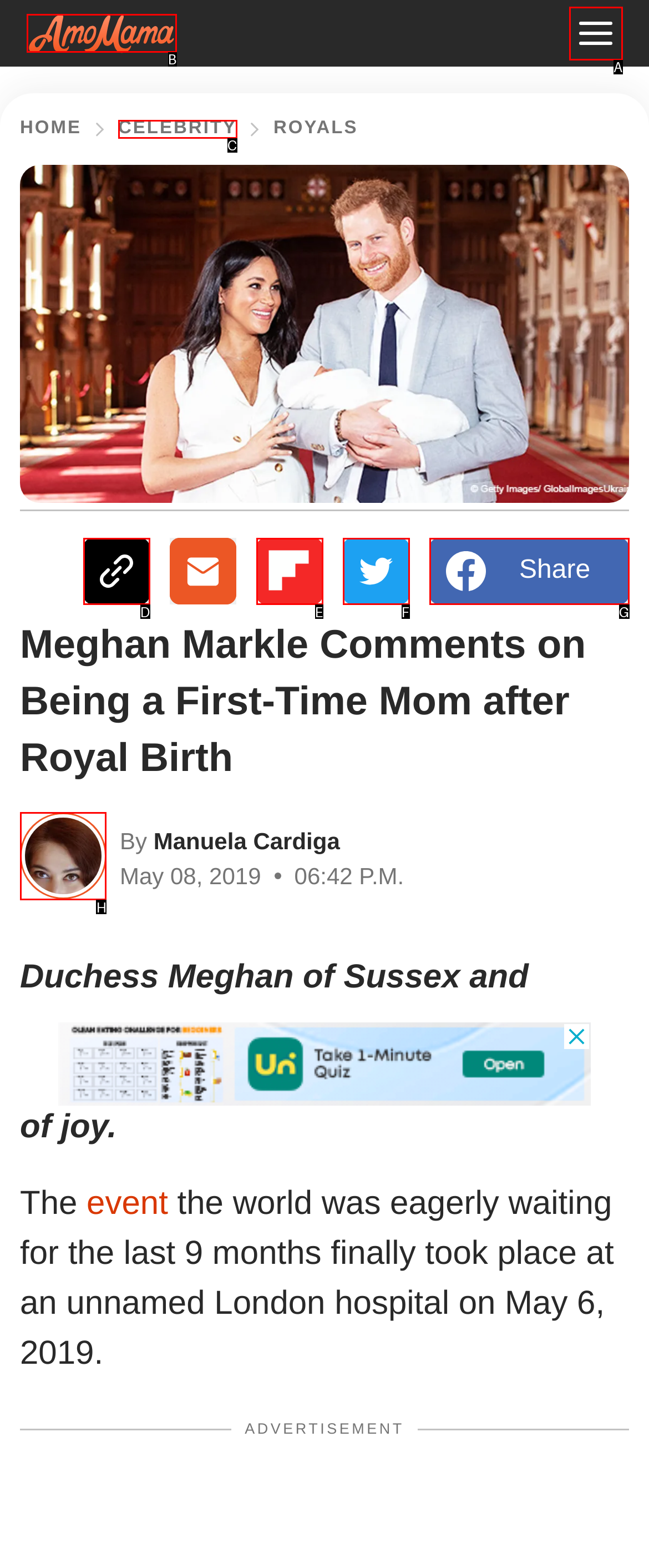To achieve the task: Read the article by Manuela Cardiga, which HTML element do you need to click?
Respond with the letter of the correct option from the given choices.

H